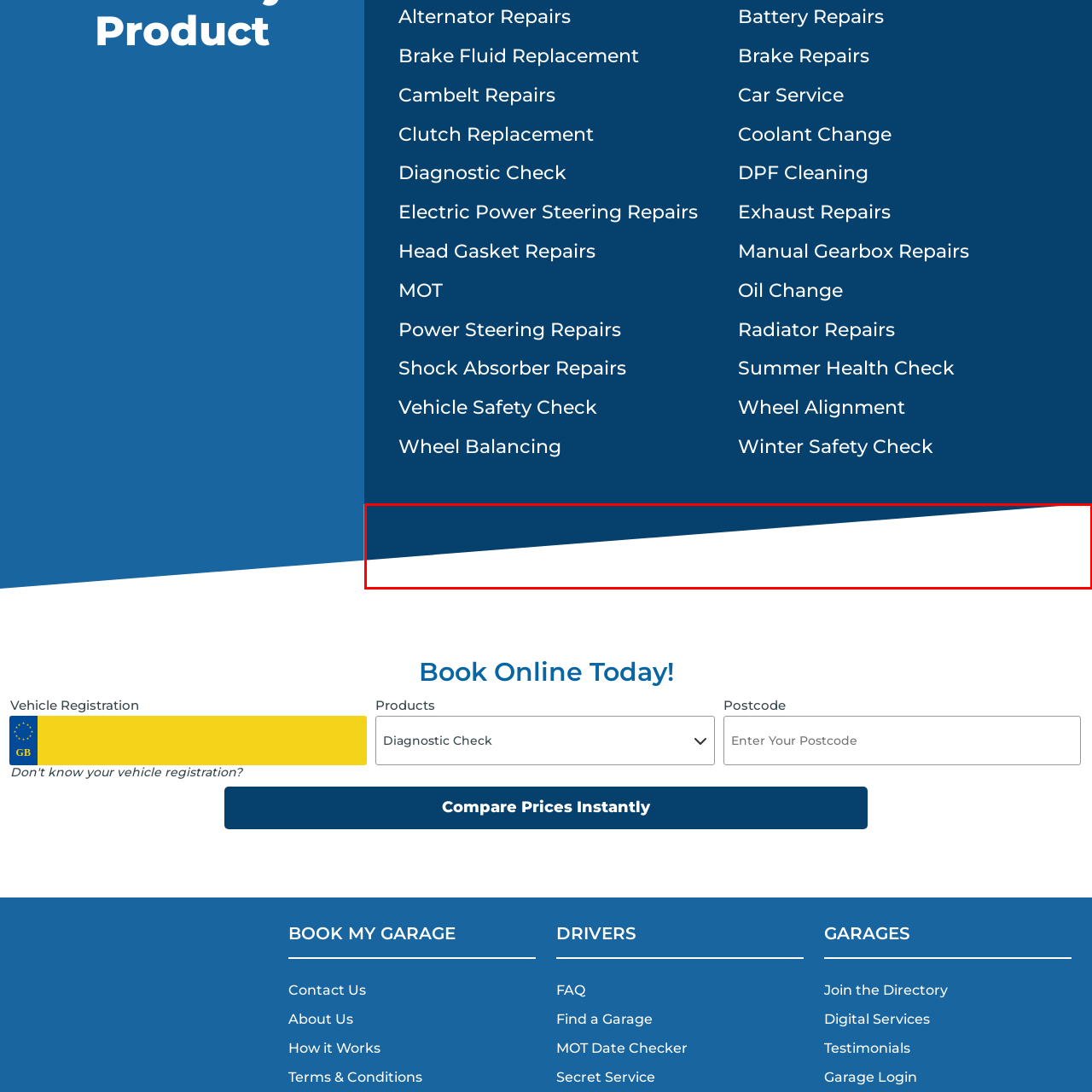What is the tone conveyed by the image's design?
Look closely at the image highlighted by the red bounding box and give a comprehensive answer to the question.

The caption states that the image features a sleek, angular design, which suggests a modern and professional aesthetic, likely conveying a sense of reliability and efficiency.